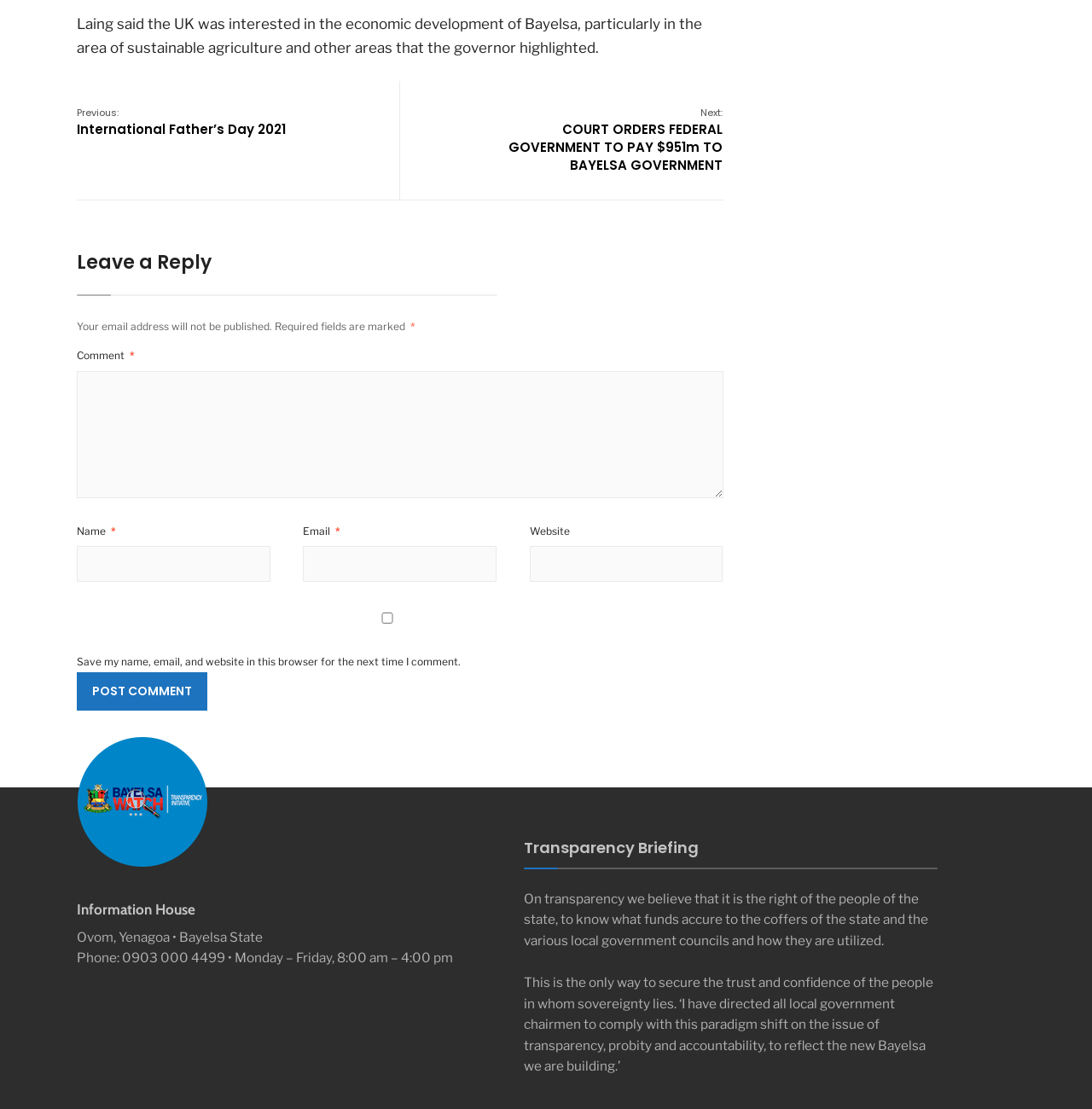Identify and provide the bounding box coordinates of the UI element described: "parent_node: Your email name="contact[email]"". The coordinates should be formatted as [left, top, right, bottom], with each number being a float between 0 and 1.

None